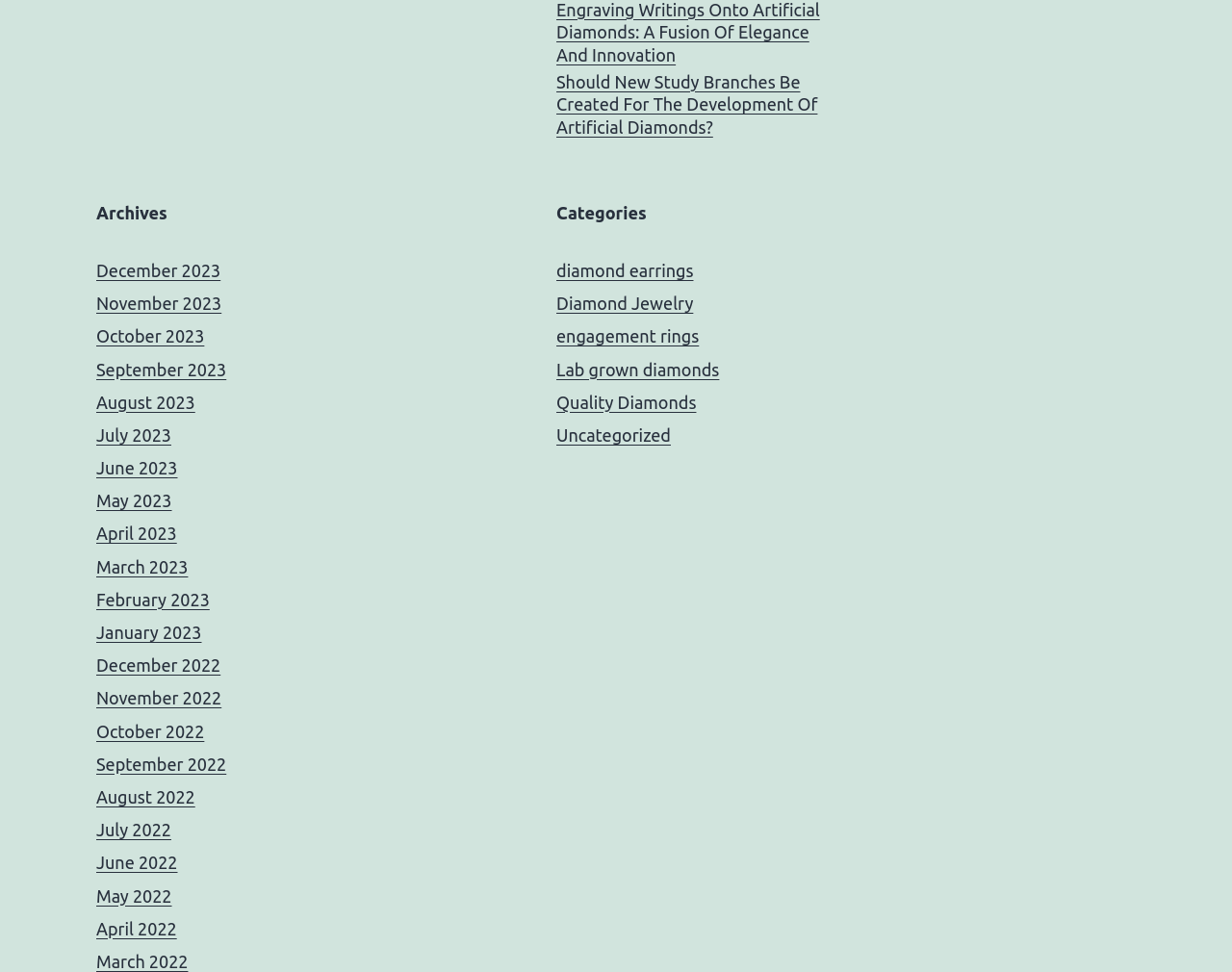Extract the bounding box for the UI element that matches this description: "orefrontimaging".

None